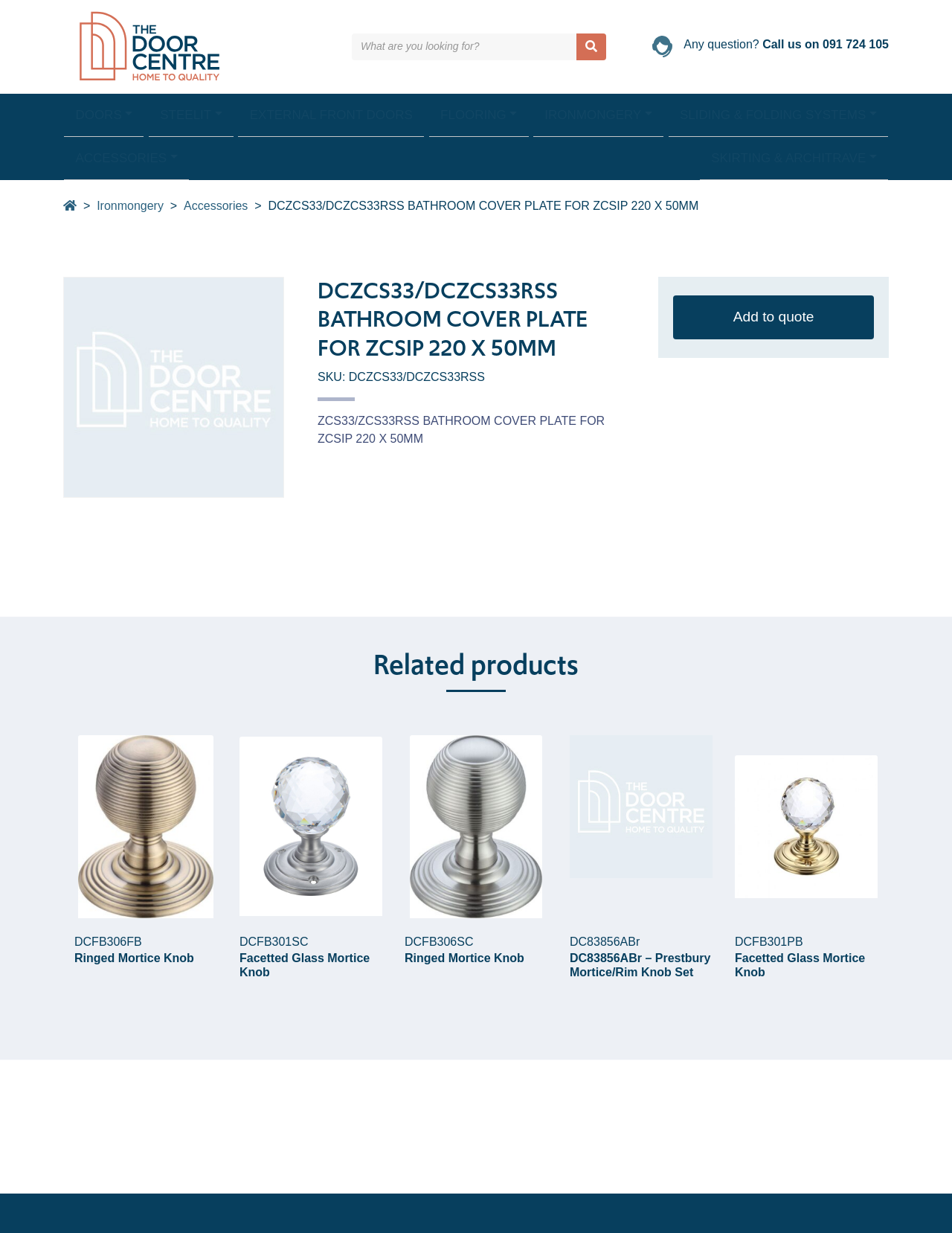Identify the bounding box coordinates for the element you need to click to achieve the following task: "View reviews". The coordinates must be four float values ranging from 0 to 1, formatted as [left, top, right, bottom].

None